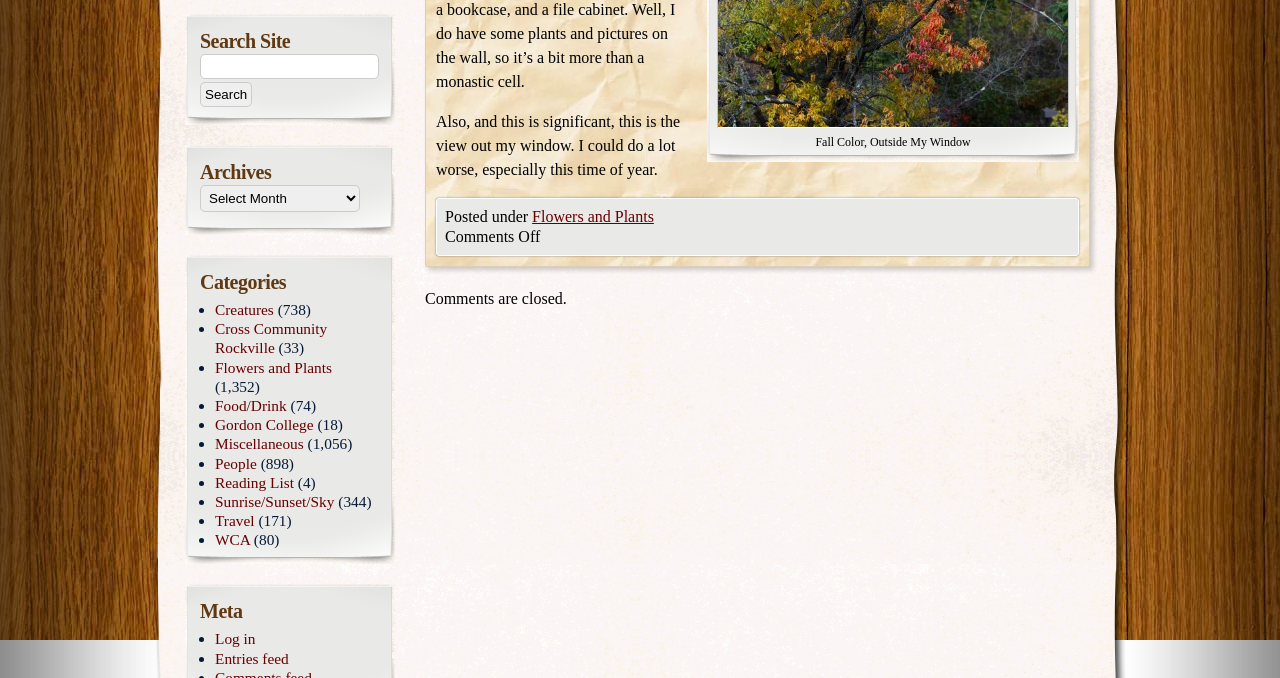Predict the bounding box of the UI element based on the description: "Creatures". The coordinates should be four float numbers between 0 and 1, formatted as [left, top, right, bottom].

[0.168, 0.442, 0.214, 0.471]